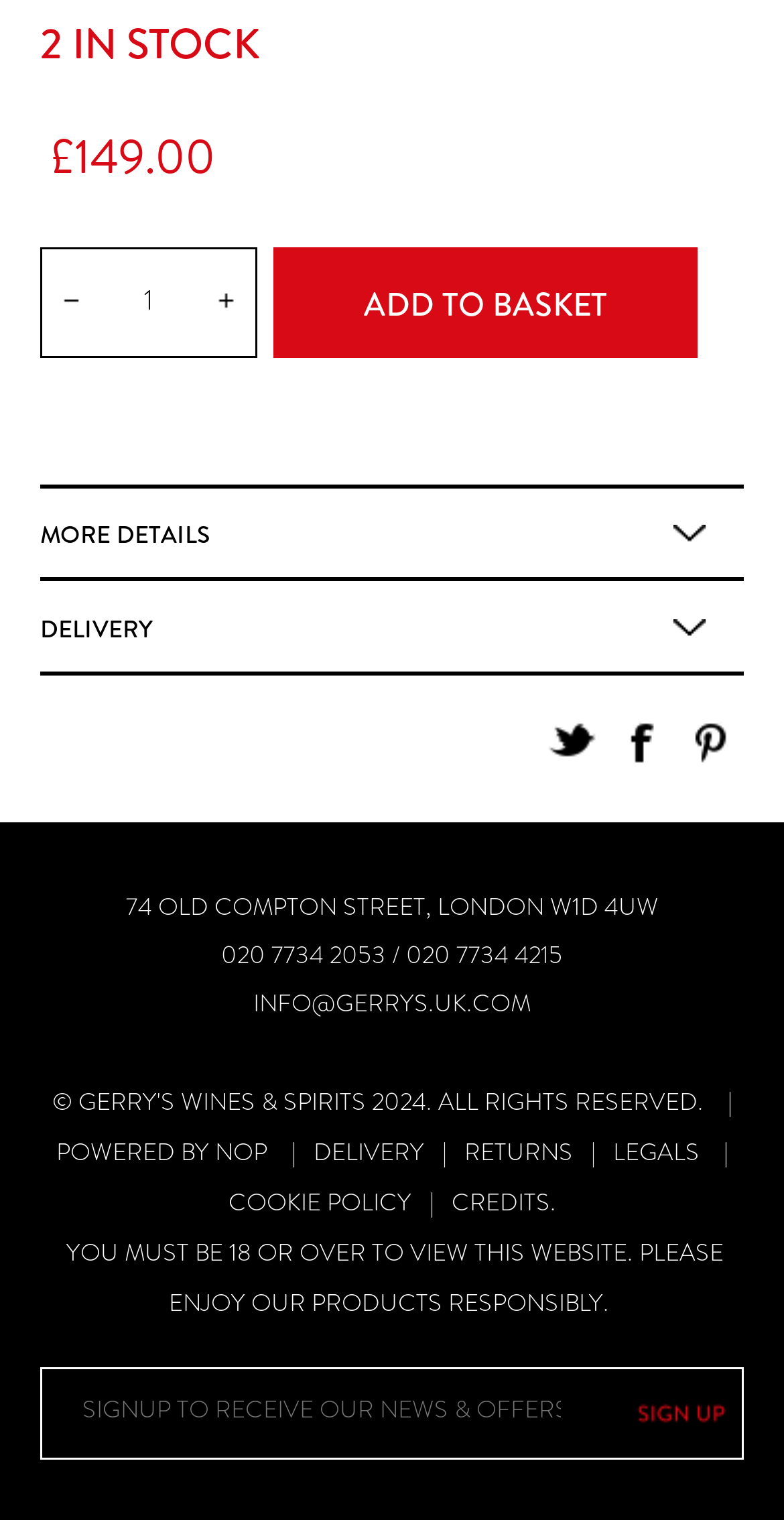Please determine the bounding box coordinates for the UI element described as: "info@gerrys.uk.com".

[0.323, 0.648, 0.677, 0.671]